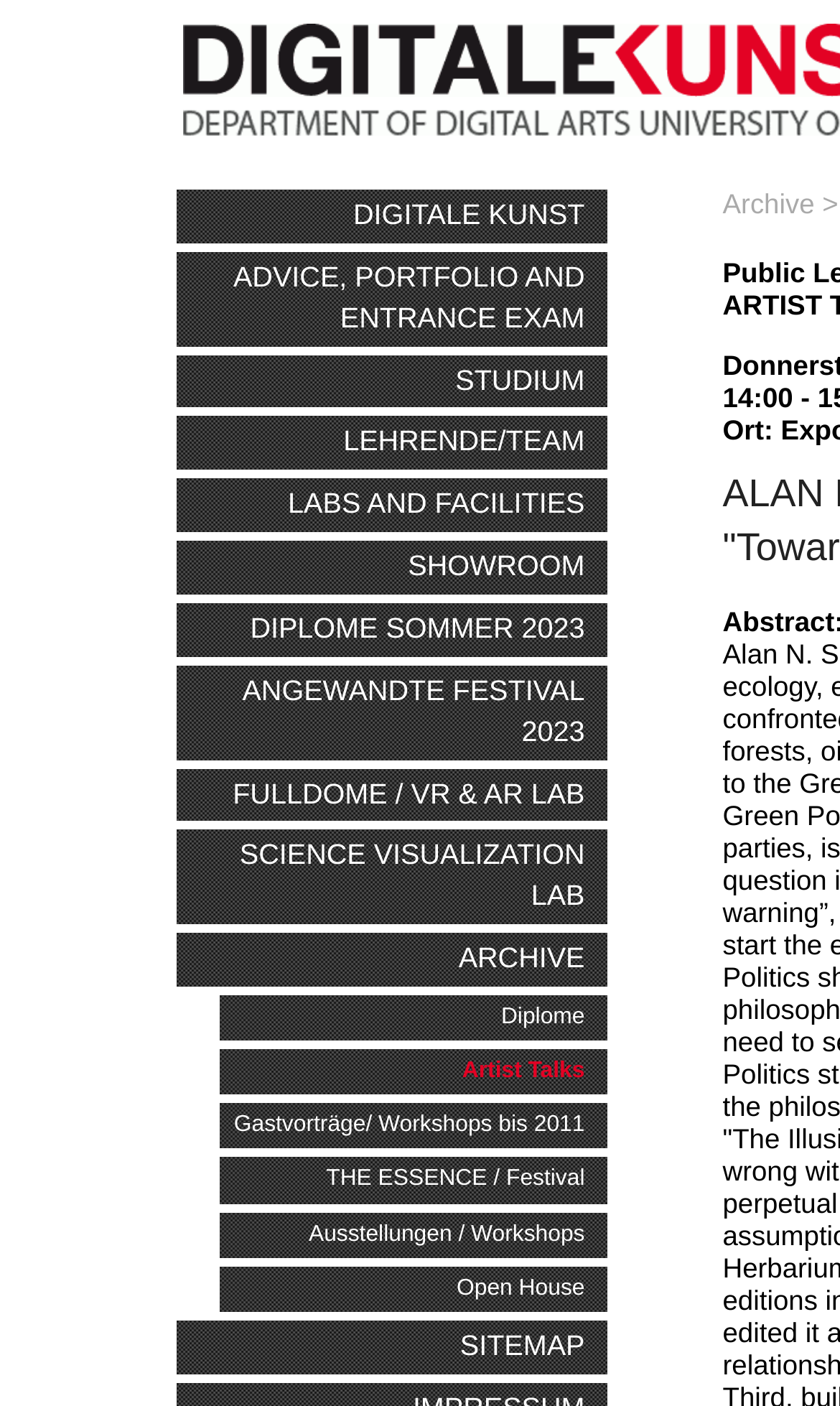Please find the bounding box coordinates of the element that must be clicked to perform the given instruction: "go to digitale kunst page". The coordinates should be four float numbers from 0 to 1, i.e., [left, top, right, bottom].

[0.209, 0.135, 0.722, 0.173]